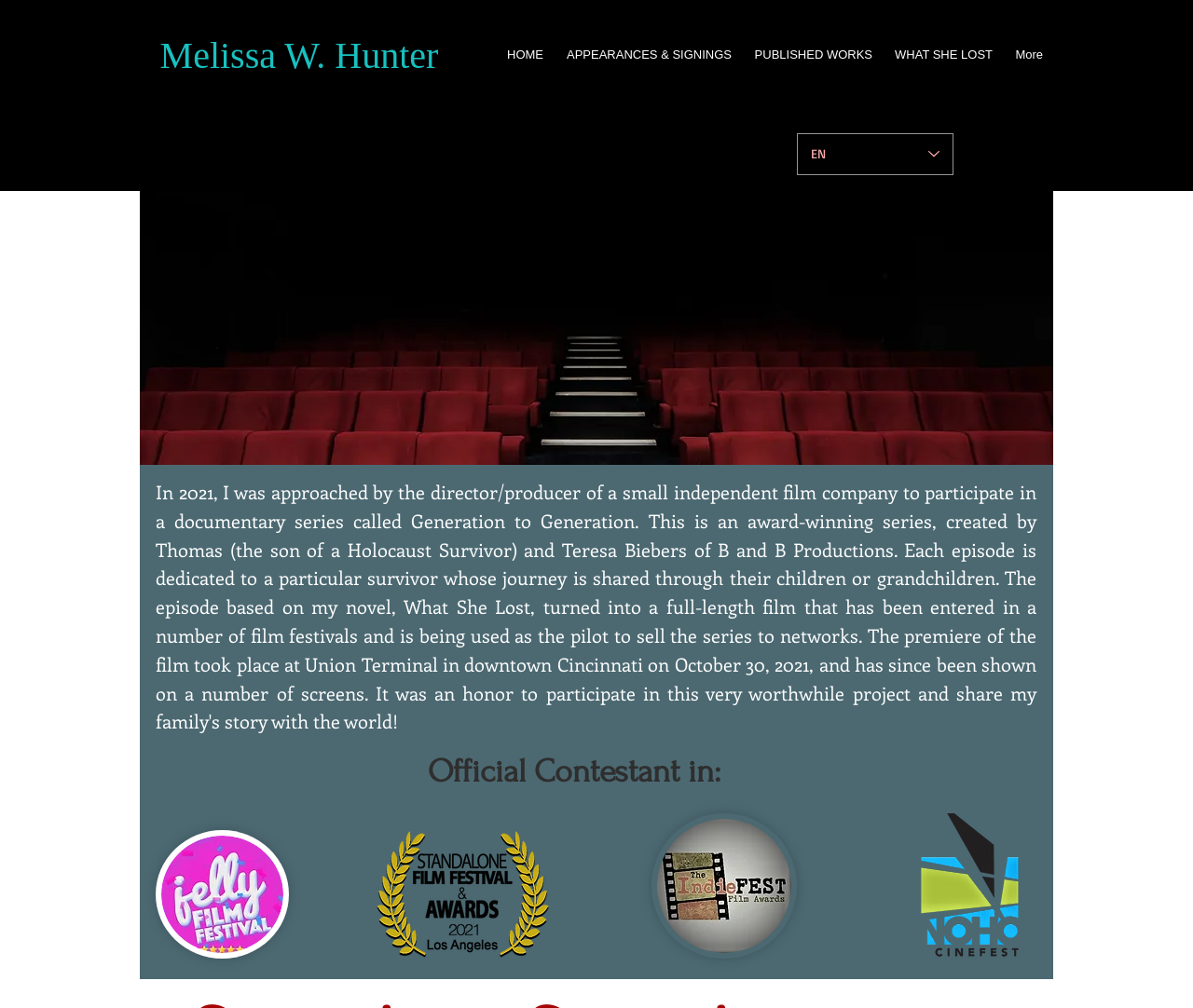What is the main heading of this webpage? Please extract and provide it.

Official Contestant in: